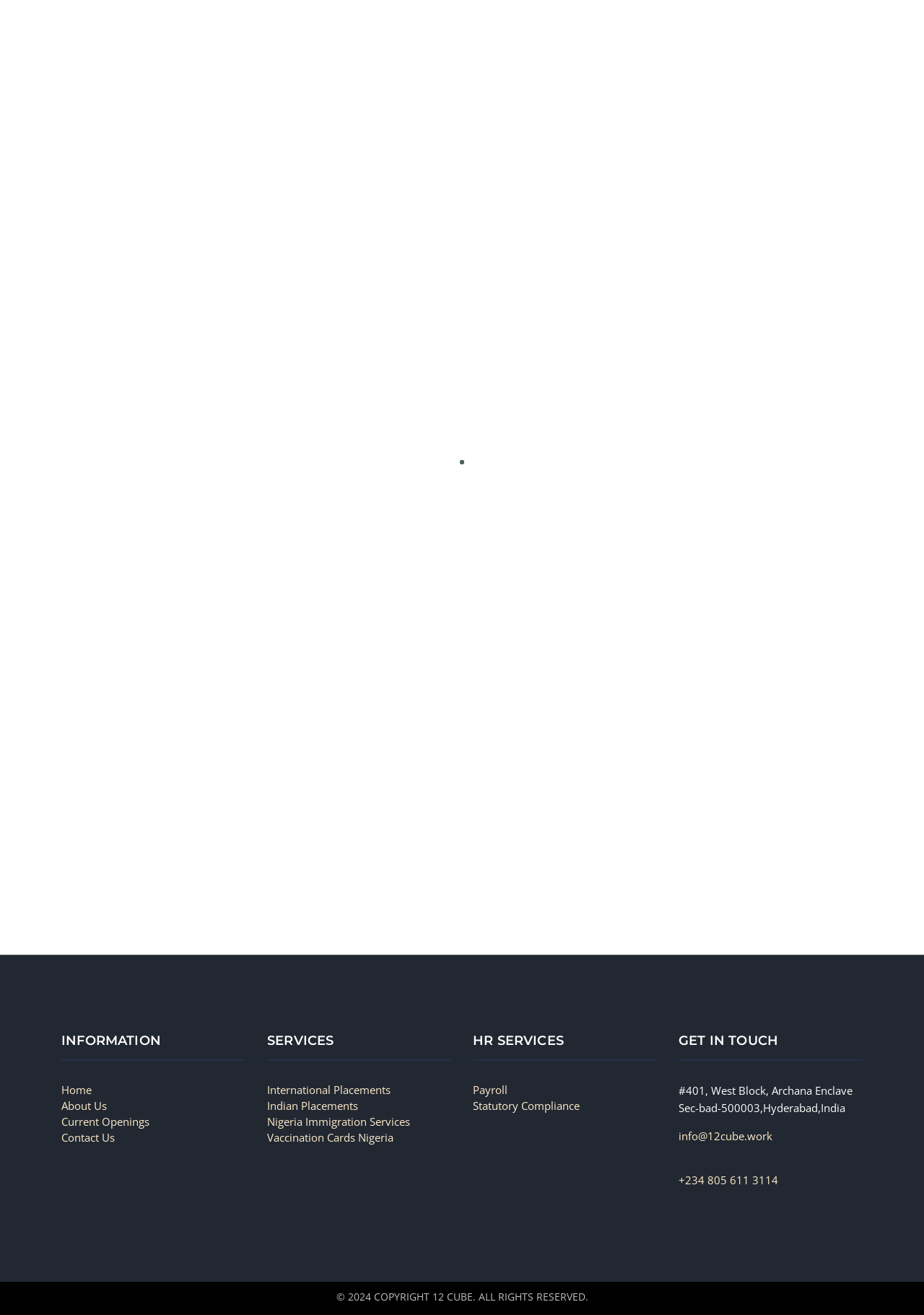Give an in-depth explanation of the webpage layout and content.

The webpage is about Organization Calculations, specifically 12Cube Placements. At the top, there is a navigation menu with links to HOME, ABOUT US, OUR SERVICES, HR SERVICES, OPENINGS, and CONTACT US. Below the navigation menu, there is a section with contact information, including a phone number, email address, and physical address.

The main content of the webpage is an article about business measurements and calculations. The article discusses how businesses use calculations to determine their success and loss, including fixed and variable costs, profit, and break-even points. There are several paragraphs of text explaining these concepts, along with a link to an external website.

Below the article, there is a comment section where users can leave a reply. The comment section has fields for name, email, website, and message, as well as a post comment button.

At the bottom of the webpage, there are three columns of links and information. The first column has links to INFORMATION, including HOME, ABOUT US, CURRENT OPENINGS, and CONTACT US. The second column has links to SERVICES, including INTERNATIONAL PLACEMENTS, INDIAN PLACEMENTS, NIGERIA IMMIGRATION SERVICES, and VACCINATION CARDS NIGERIA. The third column has links to HR SERVICES, including PAYROLL and STATUTORY COMPLIANCE, as well as GET IN TOUCH information, including an address, email, and phone number.

Finally, at the very bottom of the webpage, there is a copyright notice stating "© 2024 COPYRIGHT 12 CUBE. ALL RIGHTS RESERVED."